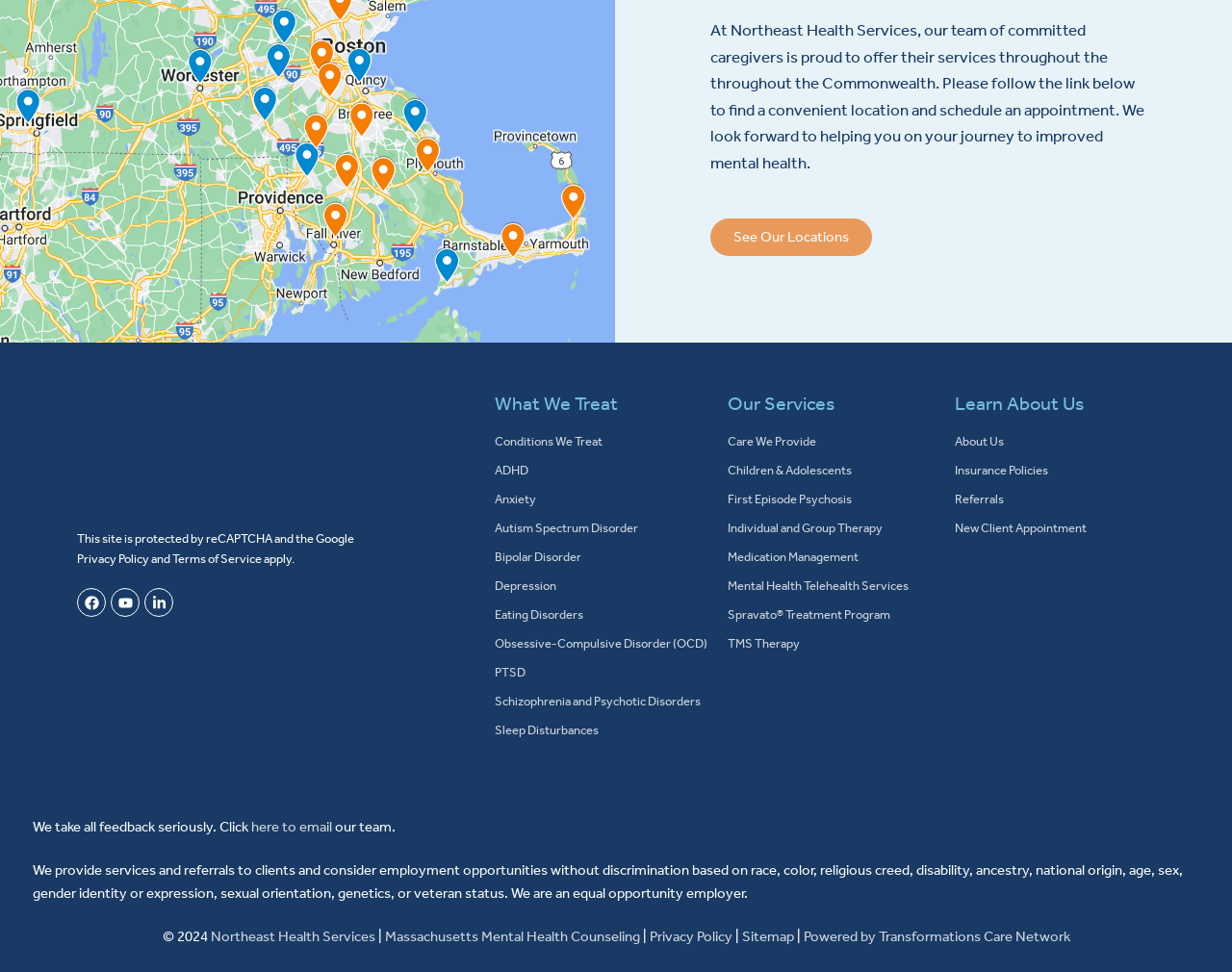Provide your answer in one word or a succinct phrase for the question: 
What is the purpose of the 'See Our Locations' link?

To find a convenient location